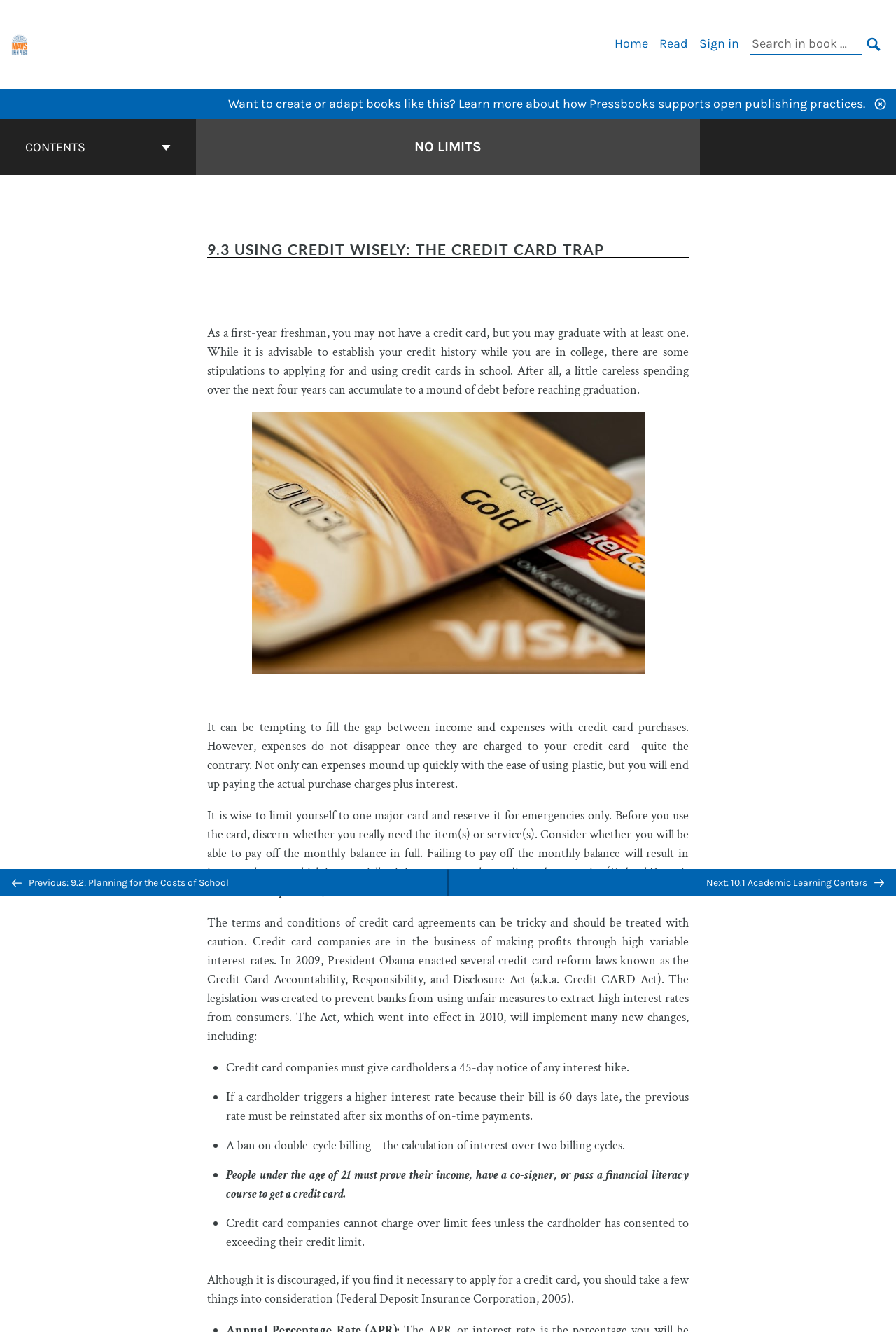How many changes are implemented by the Credit CARD Act? Please answer the question using a single word or phrase based on the image.

5